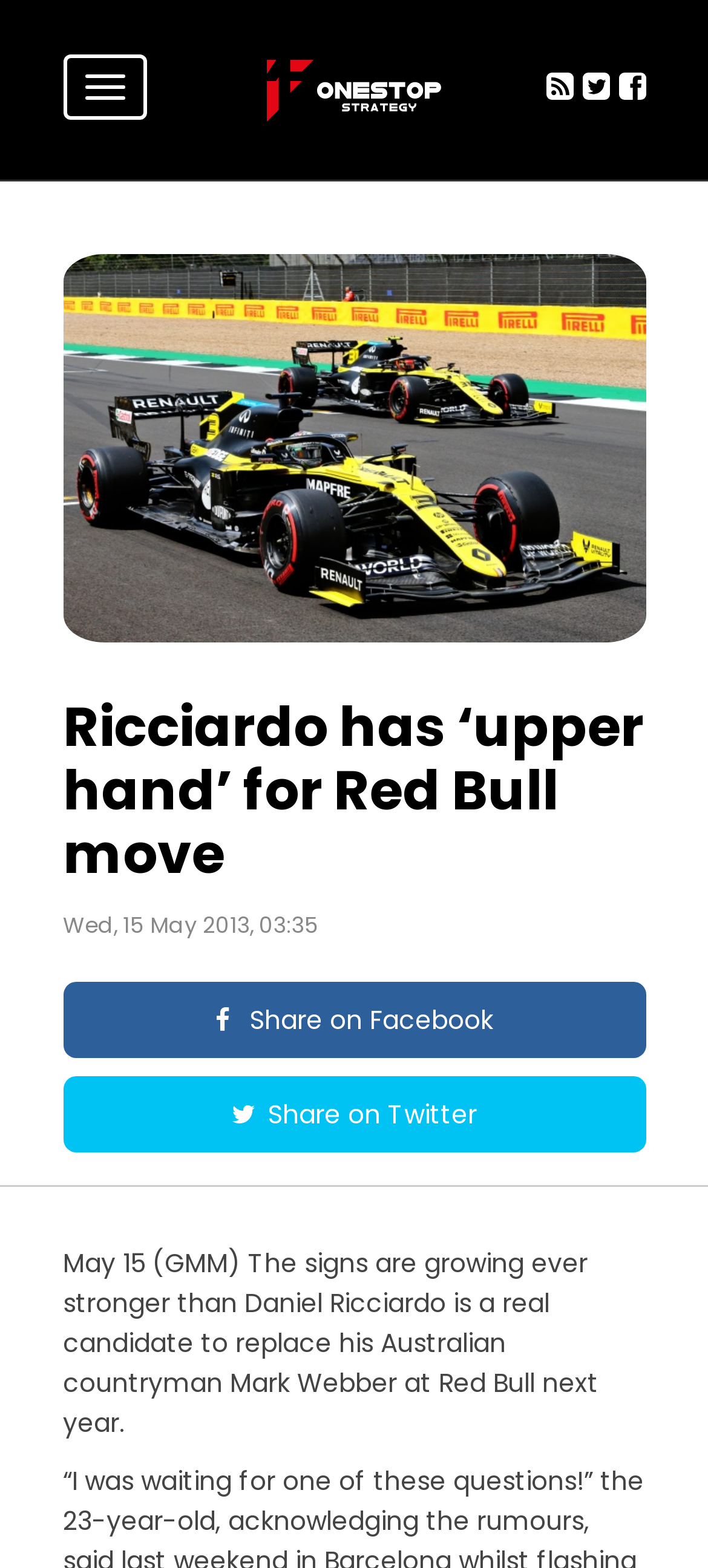Summarize the webpage with intricate details.

The webpage appears to be a news article page. At the top left, there is a button to toggle navigation. To the right of the button, there are four links aligned horizontally, likely representing different sections or categories of the website. 

Below the navigation section, there is a prominent heading that reads "Ricciardo has ‘upper hand’ for Red Bull move". This heading spans almost the entire width of the page. 

Underneath the heading, there is a timestamp indicating the article was published on "Wed, 15 May 2013, 03:35". 

Further down, there are two social media sharing links, one for Facebook and one for Twitter, aligned vertically on the left side of the page. 

The main content of the article is a paragraph of text that starts with "May 15 (GMM) The signs are growing ever stronger than Daniel Ricciardo is a real candidate to replace his Australian countryman Mark Webber at Red Bull next year." This text is positioned below the timestamp and social media links, and takes up a significant portion of the page.